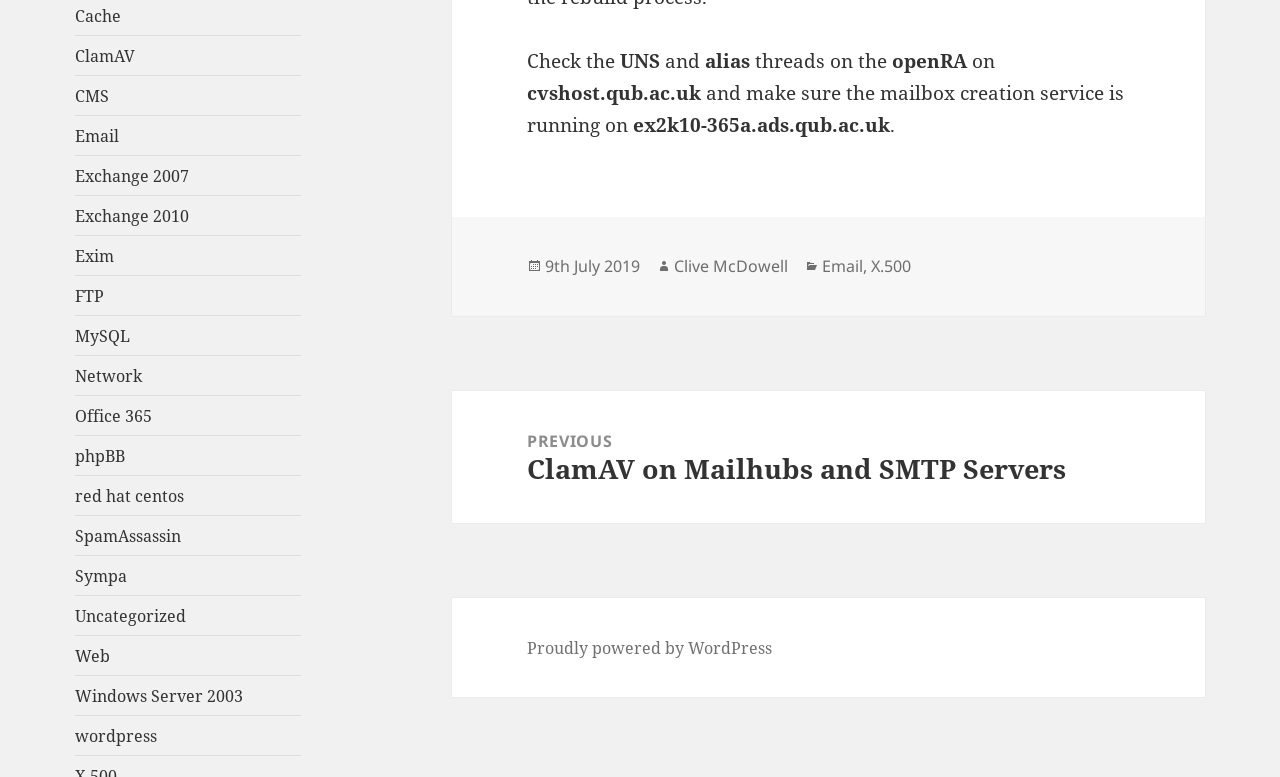Please identify the bounding box coordinates of the region to click in order to complete the given instruction: "Check the post date". The coordinates should be four float numbers between 0 and 1, i.e., [left, top, right, bottom].

[0.426, 0.329, 0.5, 0.358]